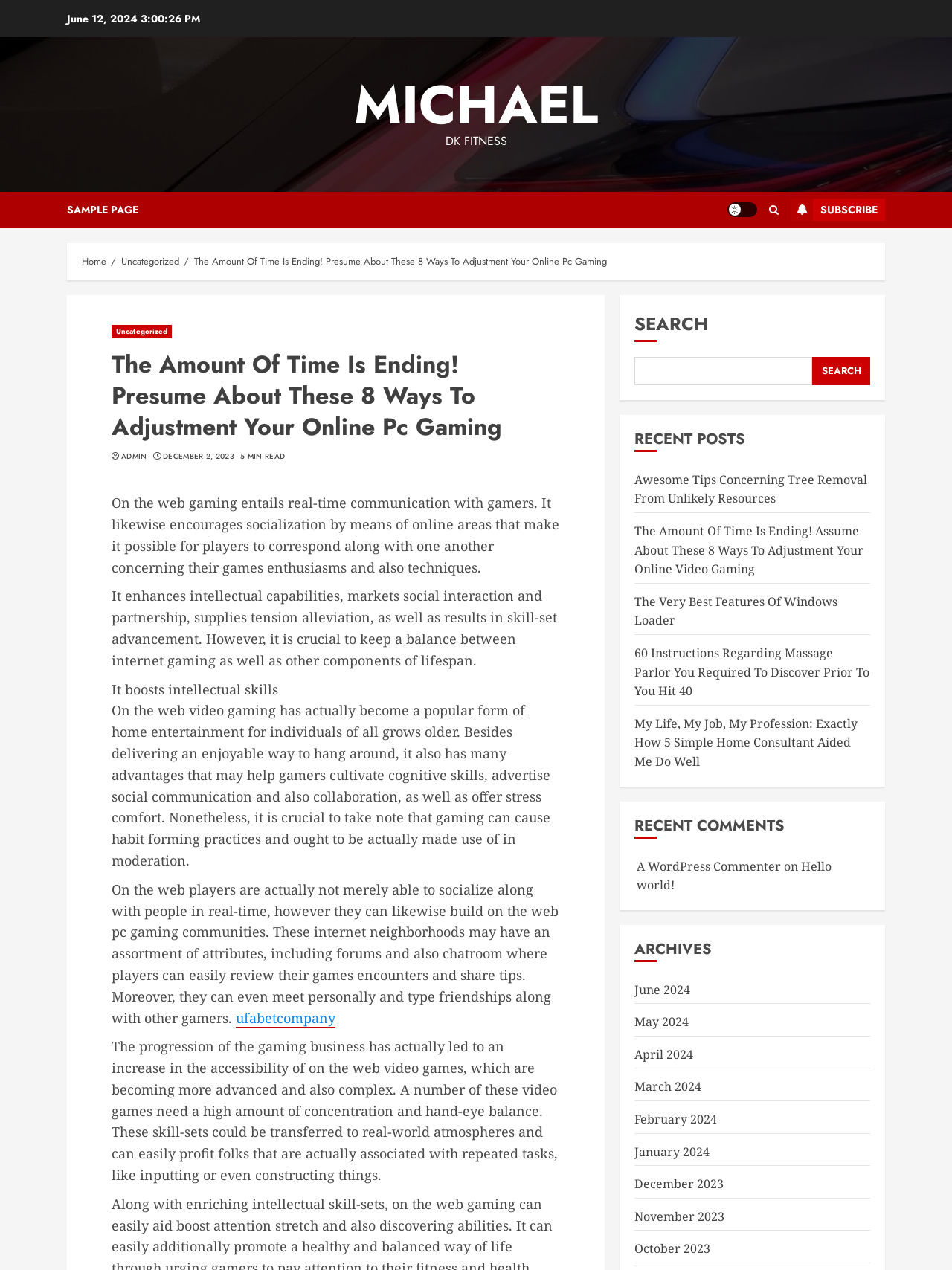Bounding box coordinates are specified in the format (top-left x, top-left y, bottom-right x, bottom-right y). All values are floating point numbers bounded between 0 and 1. Please provide the bounding box coordinate of the region this sentence describes: michael

[0.372, 0.052, 0.628, 0.113]